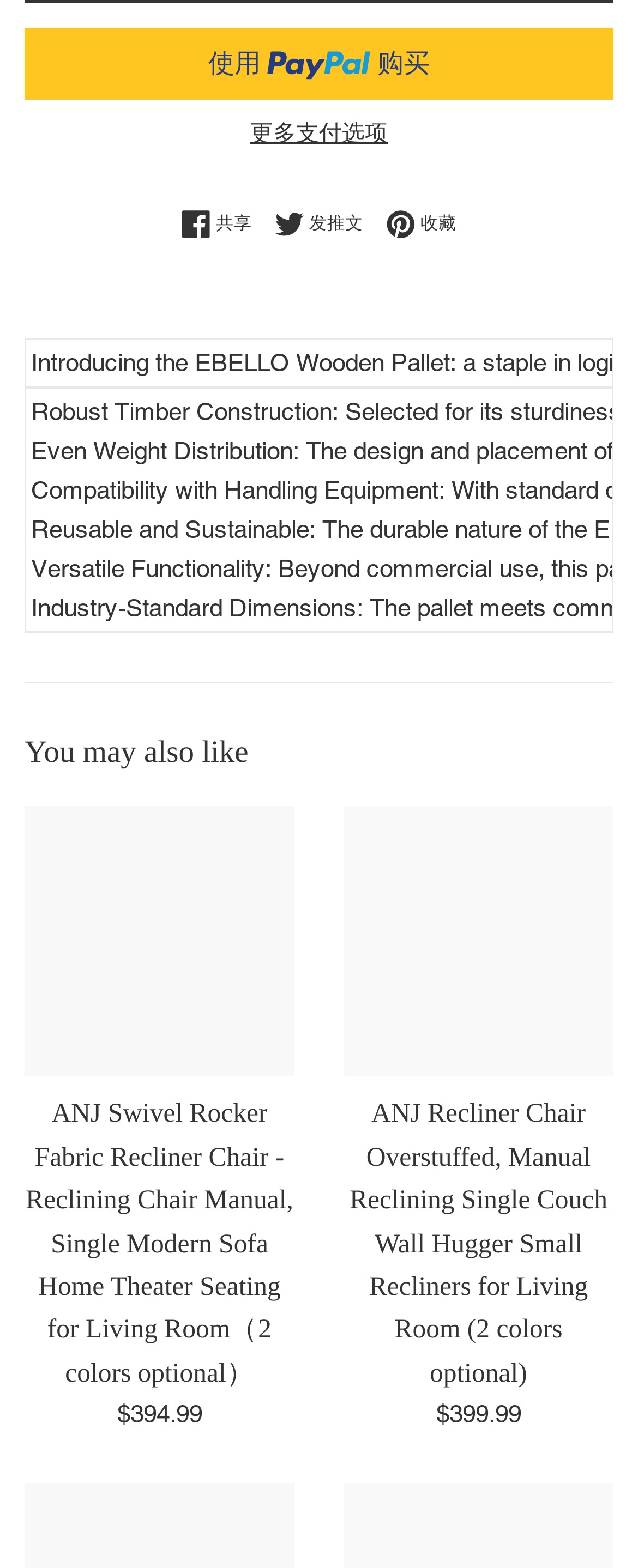How many products are shown as 'You may also like'? Please answer the question using a single word or phrase based on the image.

3